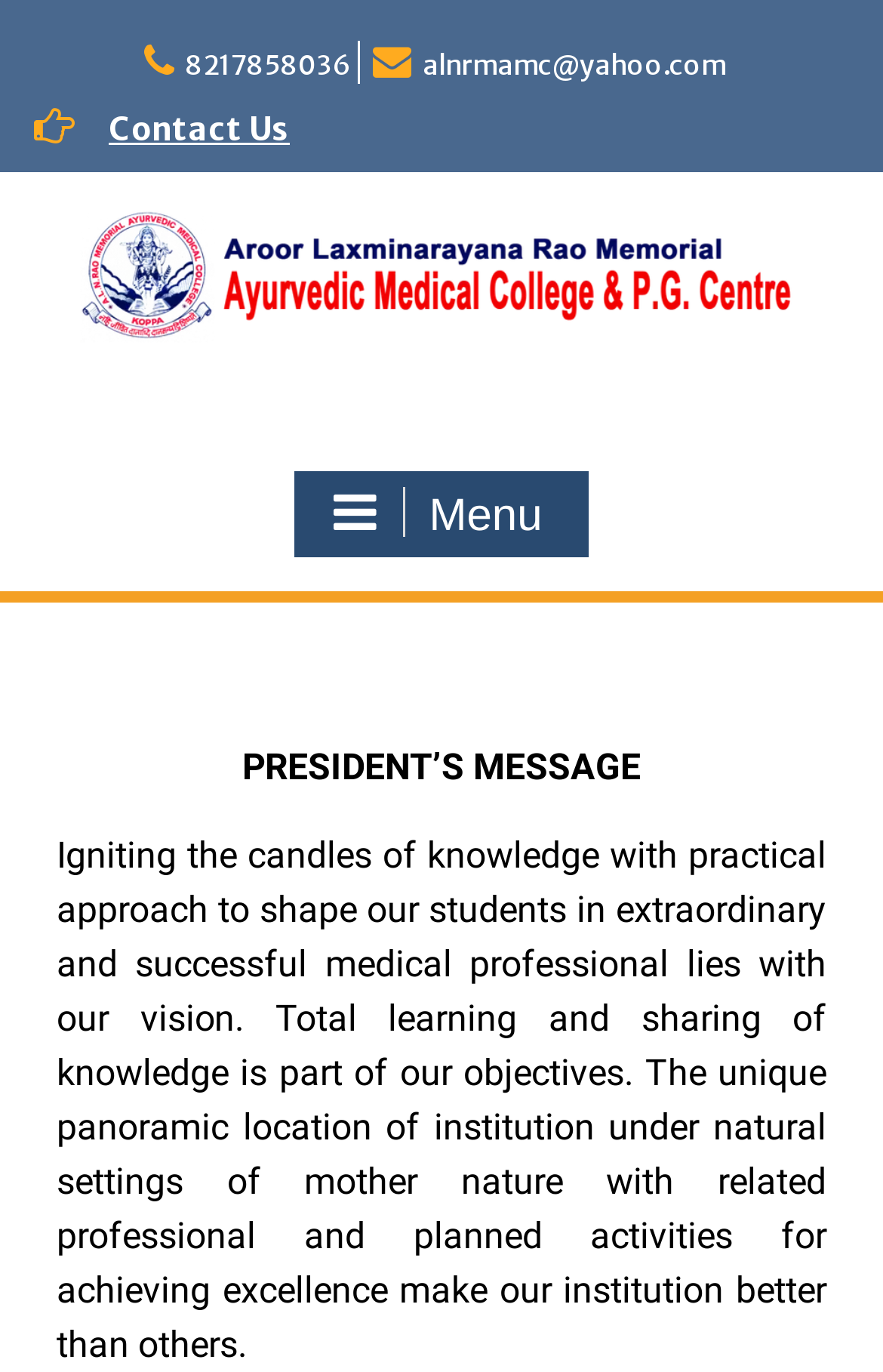Identify the bounding box coordinates for the UI element described as follows: alnrmamc@yahoo.com. Use the format (top-left x, top-left y, bottom-right x, bottom-right y) and ensure all values are floating point numbers between 0 and 1.

[0.478, 0.035, 0.822, 0.059]